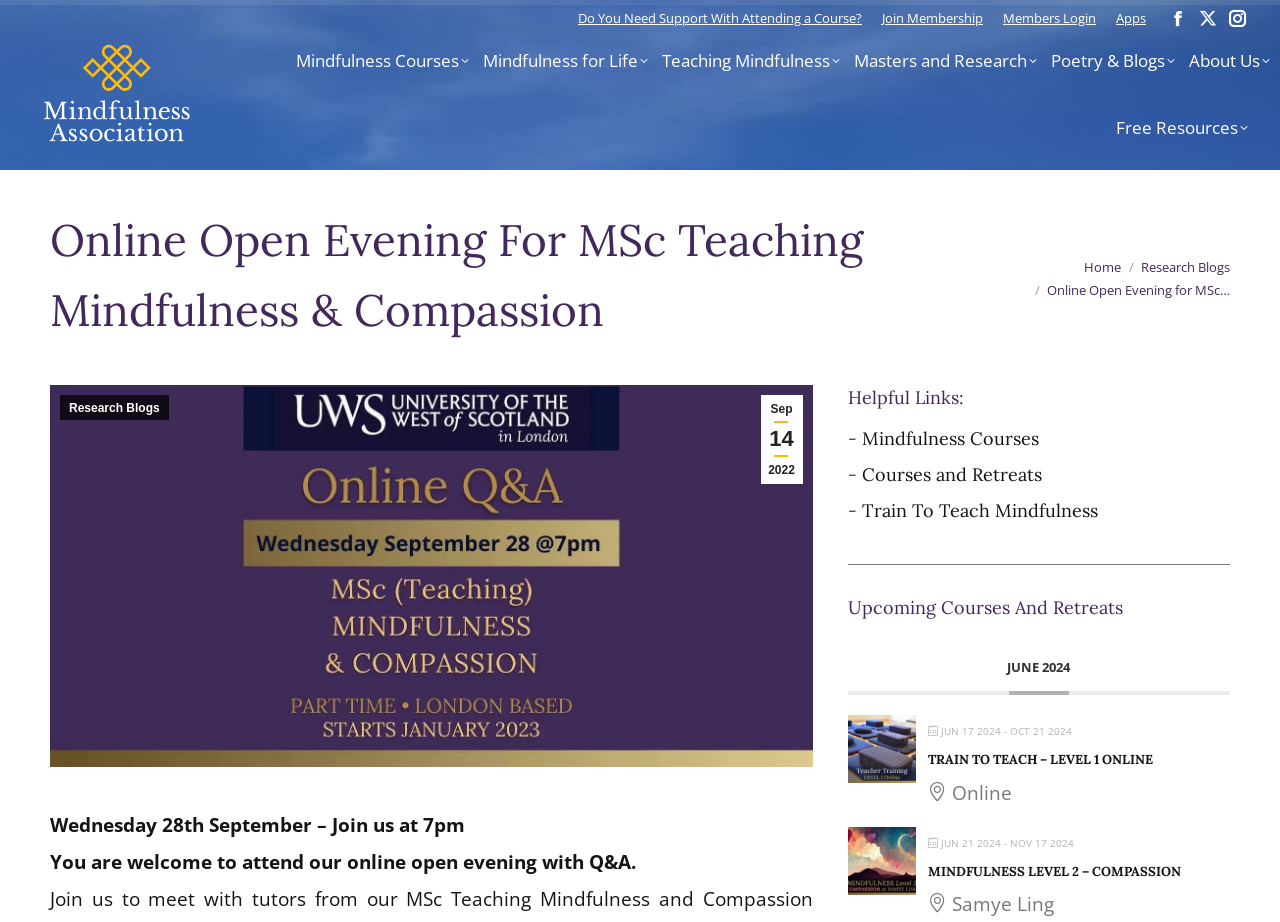Given the description of a UI element: "Train To Teach Mindfulness", identify the bounding box coordinates of the matching element in the webpage screenshot.

[0.673, 0.542, 0.857, 0.566]